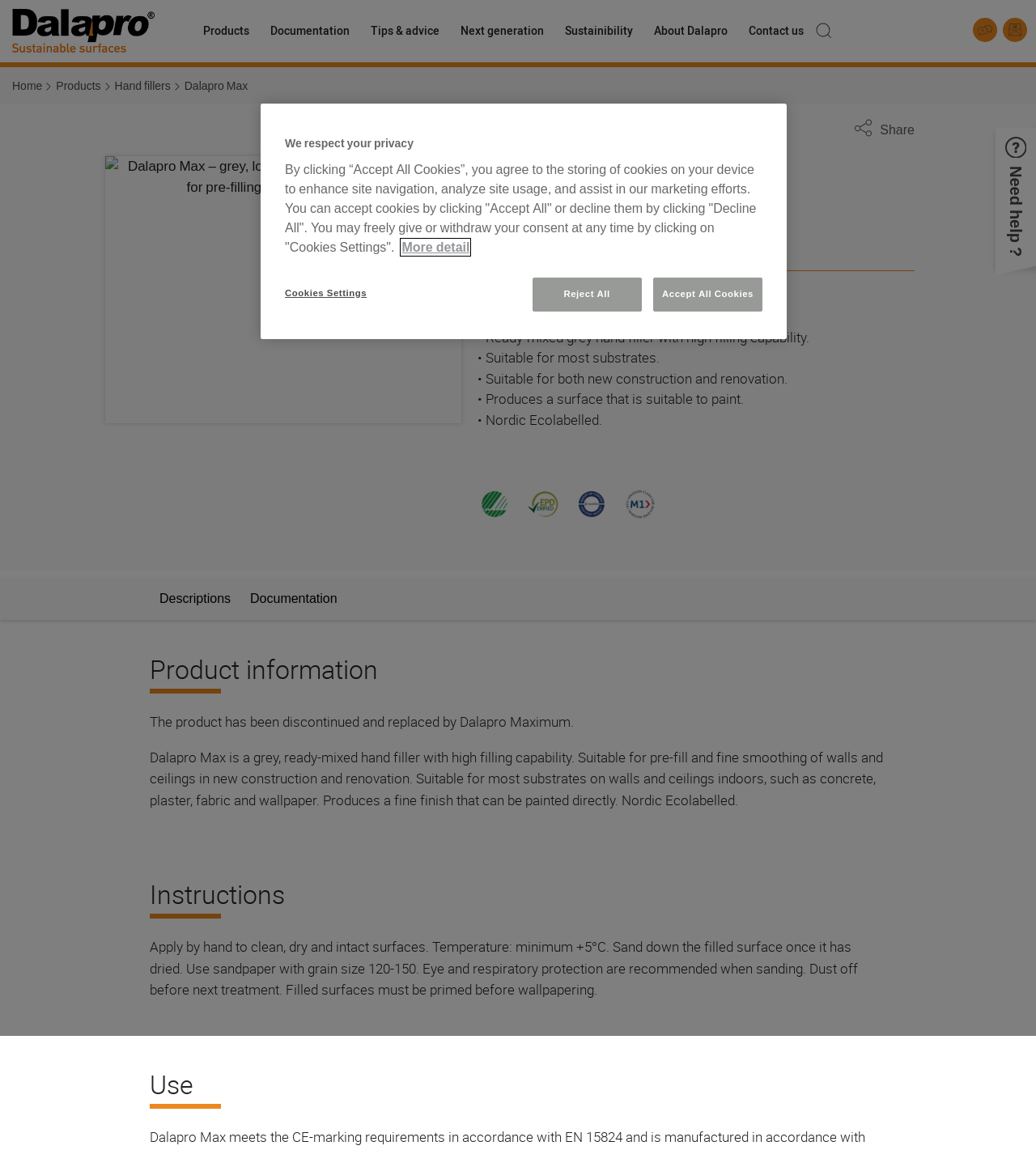Using the element description Documentation, predict the bounding box coordinates for the UI element. Provide the coordinates in (top-left x, top-left y, bottom-right x, bottom-right y) format with values ranging from 0 to 1.

[0.232, 0.503, 0.335, 0.539]